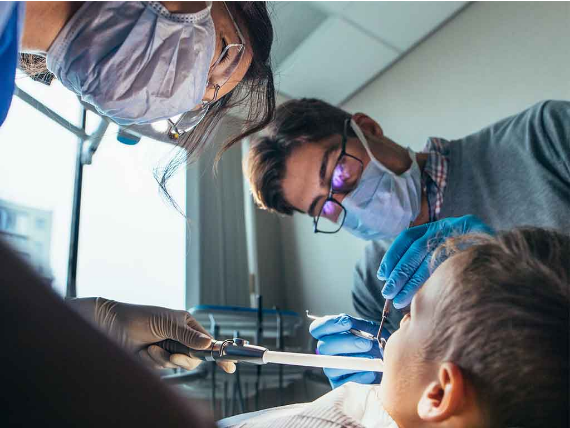Respond to the question below with a single word or phrase:
What is the atmosphere of the dental office?

Welcoming